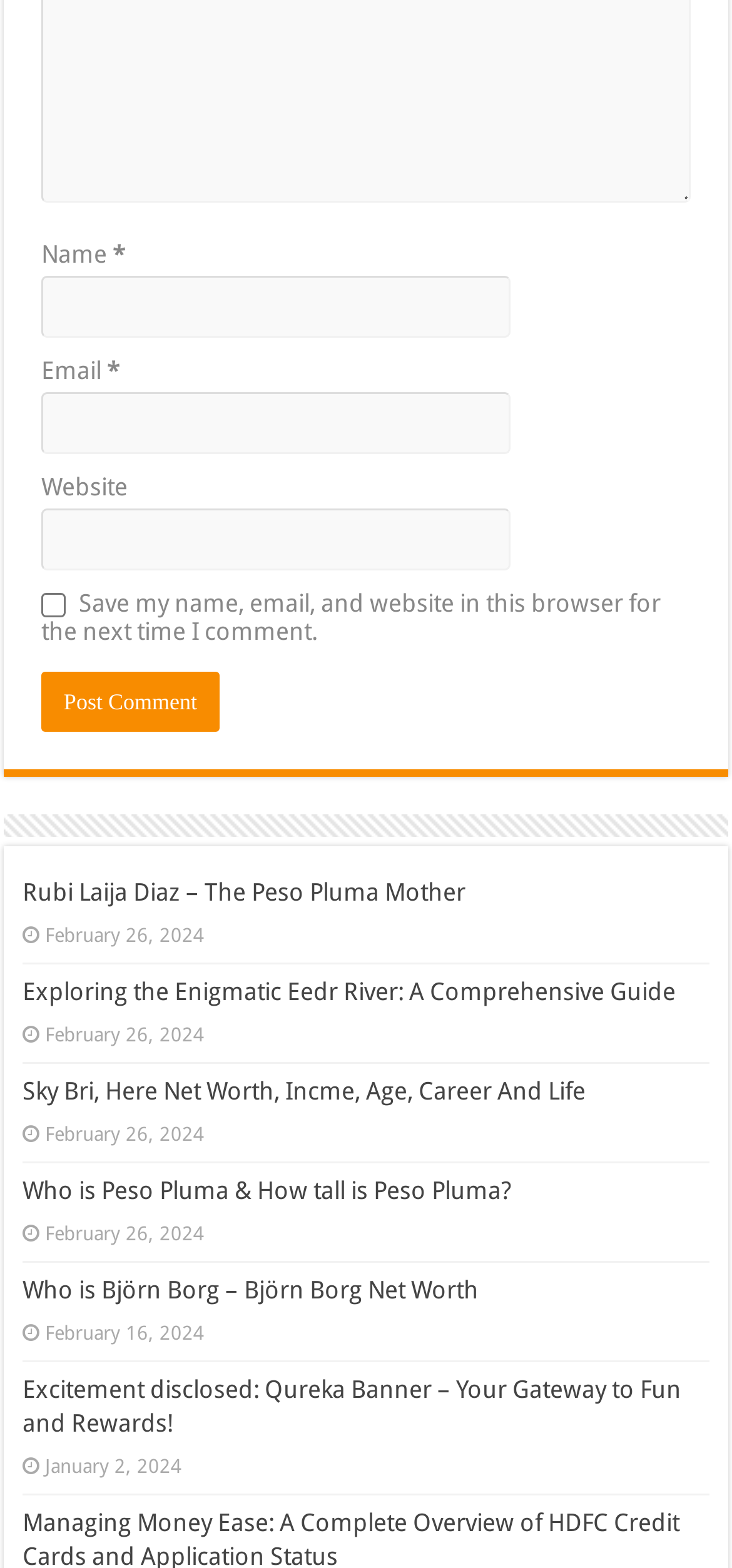How many text input fields are required on this webpage?
Analyze the image and deliver a detailed answer to the question.

I examined the text input fields on the webpage and found that two of them, 'Name' and 'Email', have the 'required' property set to 'True', indicating that they are required fields.